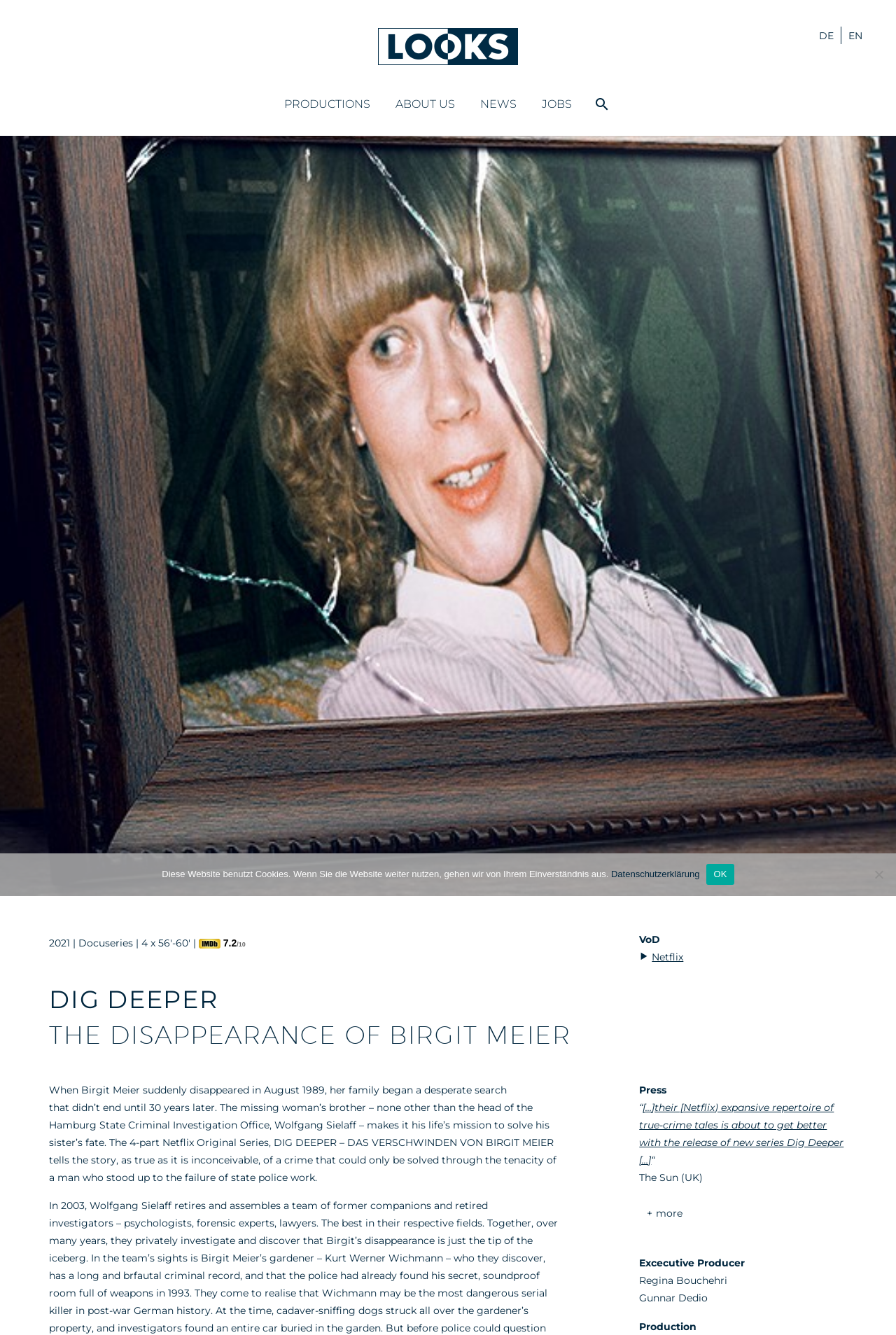Give a short answer using one word or phrase for the question:
What is the name of the woman who disappeared?

Birgit Meier